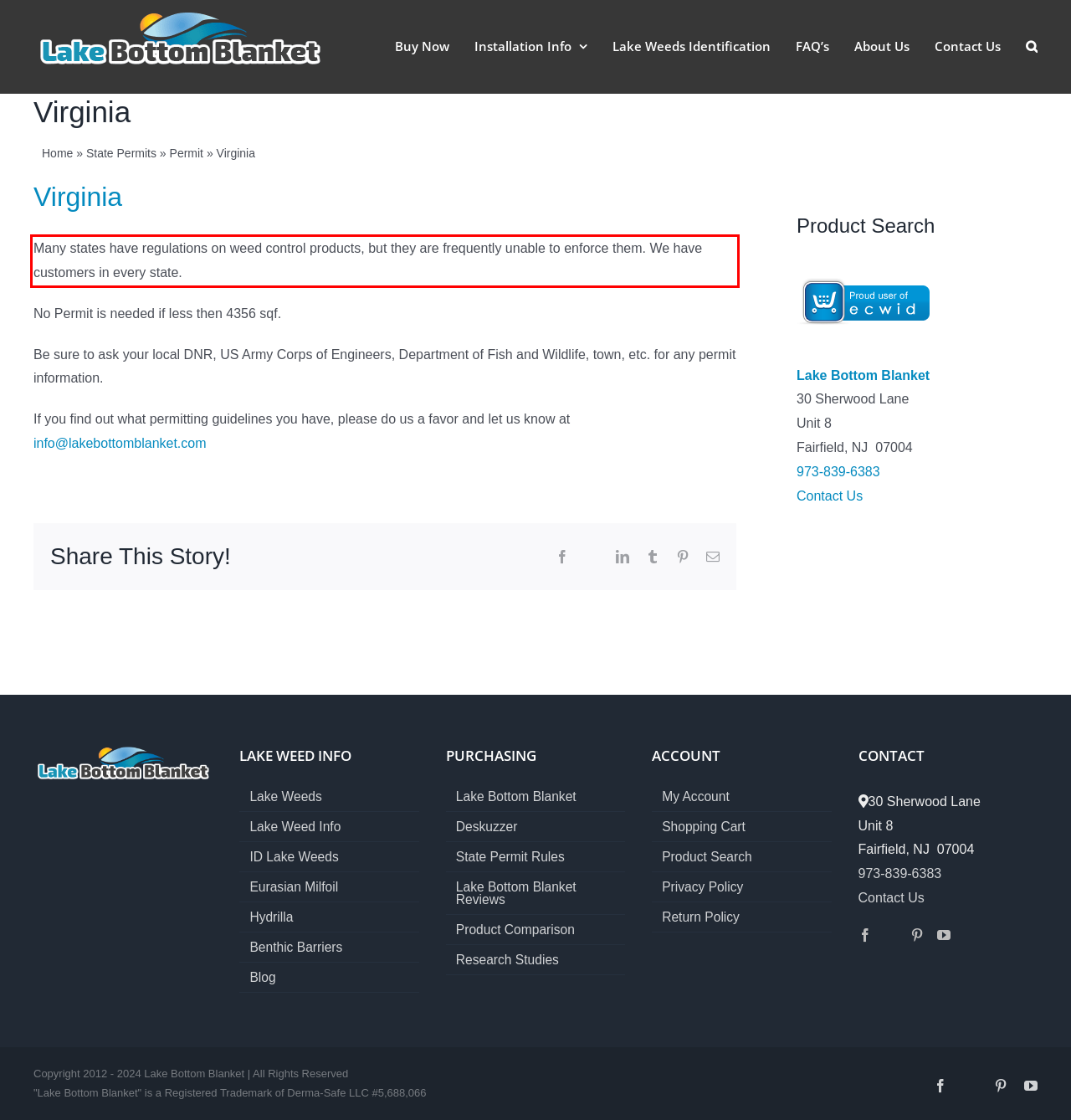Using the provided screenshot of a webpage, recognize and generate the text found within the red rectangle bounding box.

Many states have regulations on weed control products, but they are frequently unable to enforce them. We have customers in every state.